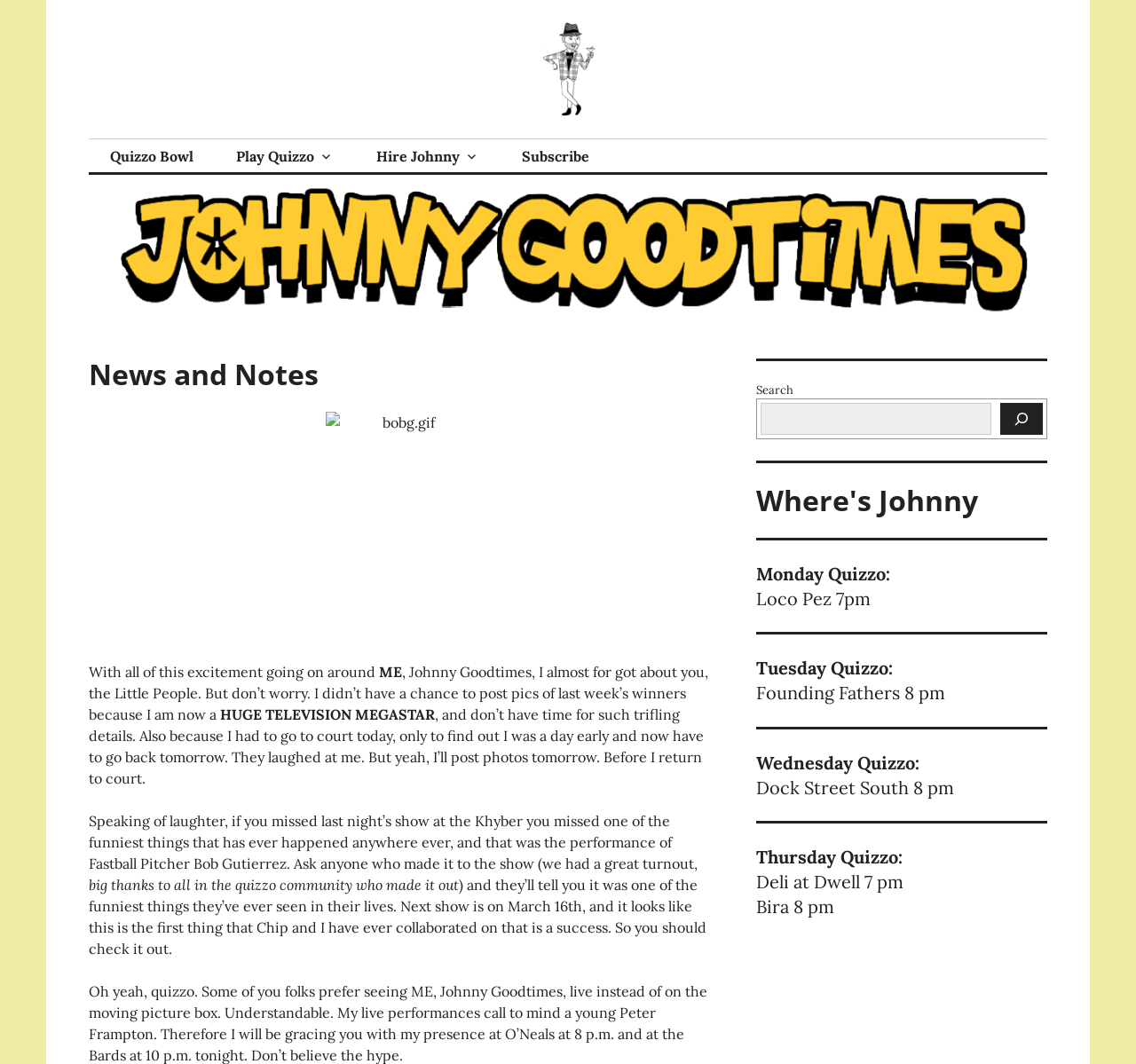Could you determine the bounding box coordinates of the clickable element to complete the instruction: "Search for something"? Provide the coordinates as four float numbers between 0 and 1, i.e., [left, top, right, bottom].

[0.67, 0.379, 0.873, 0.409]